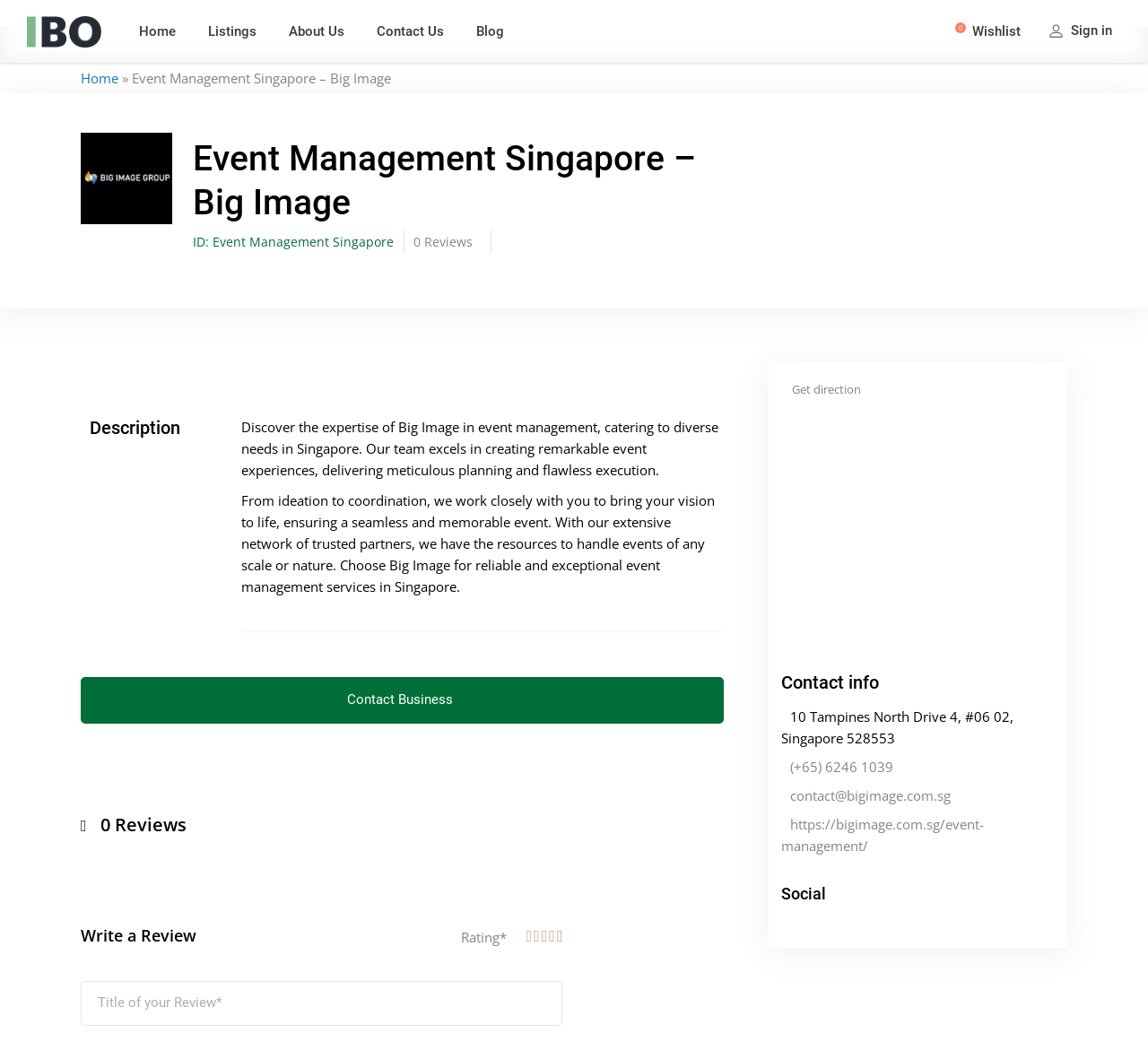Determine the bounding box coordinates for the UI element with the following description: "name="eltdf_comment_title" placeholder="Title of your Review*"". The coordinates should be four float numbers between 0 and 1, represented as [left, top, right, bottom].

[0.07, 0.941, 0.49, 0.984]